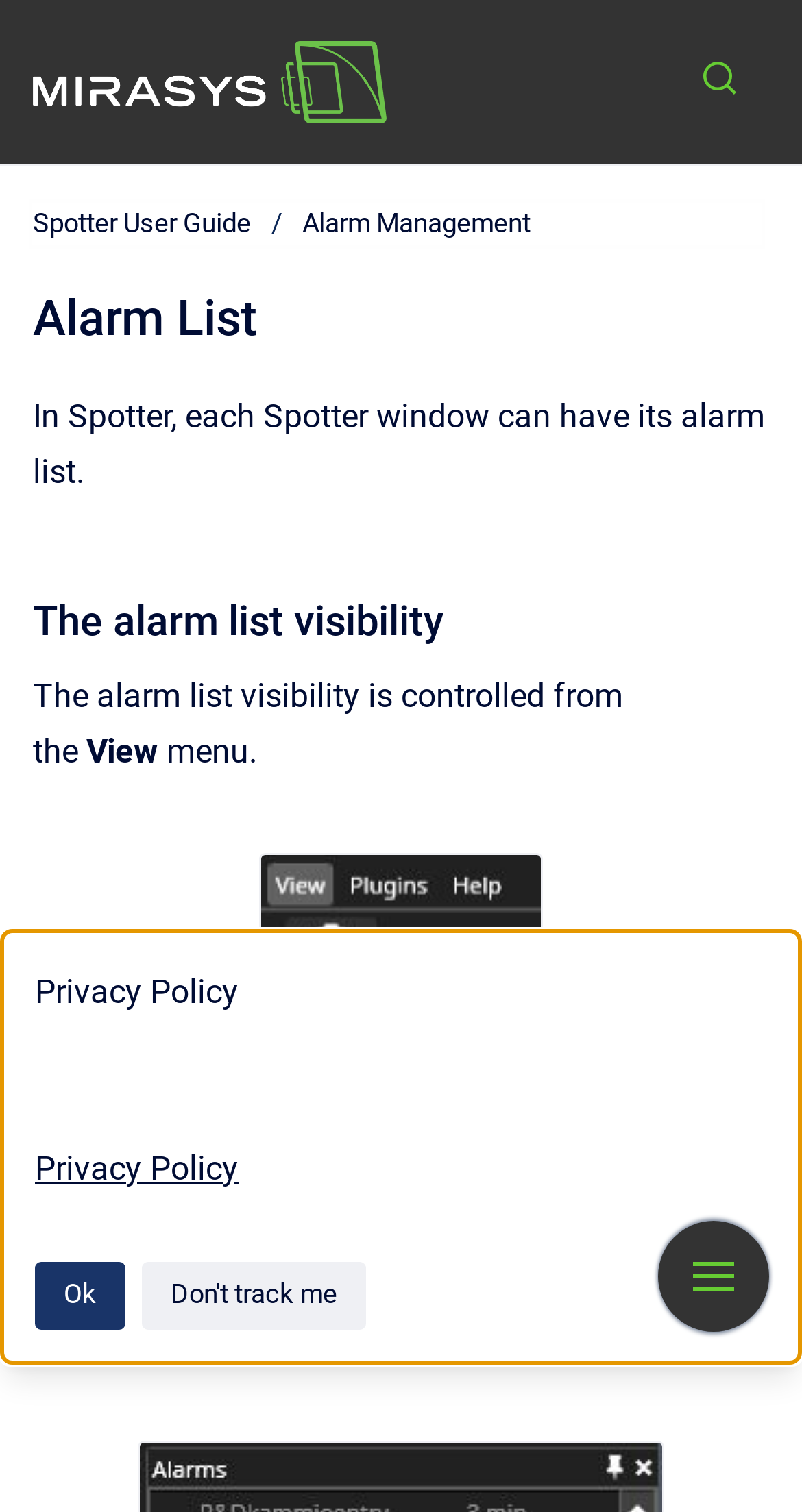Calculate the bounding box coordinates for the UI element based on the following description: "aria-label="Show navigation"". Ensure the coordinates are four float numbers between 0 and 1, i.e., [left, top, right, bottom].

[0.821, 0.807, 0.959, 0.881]